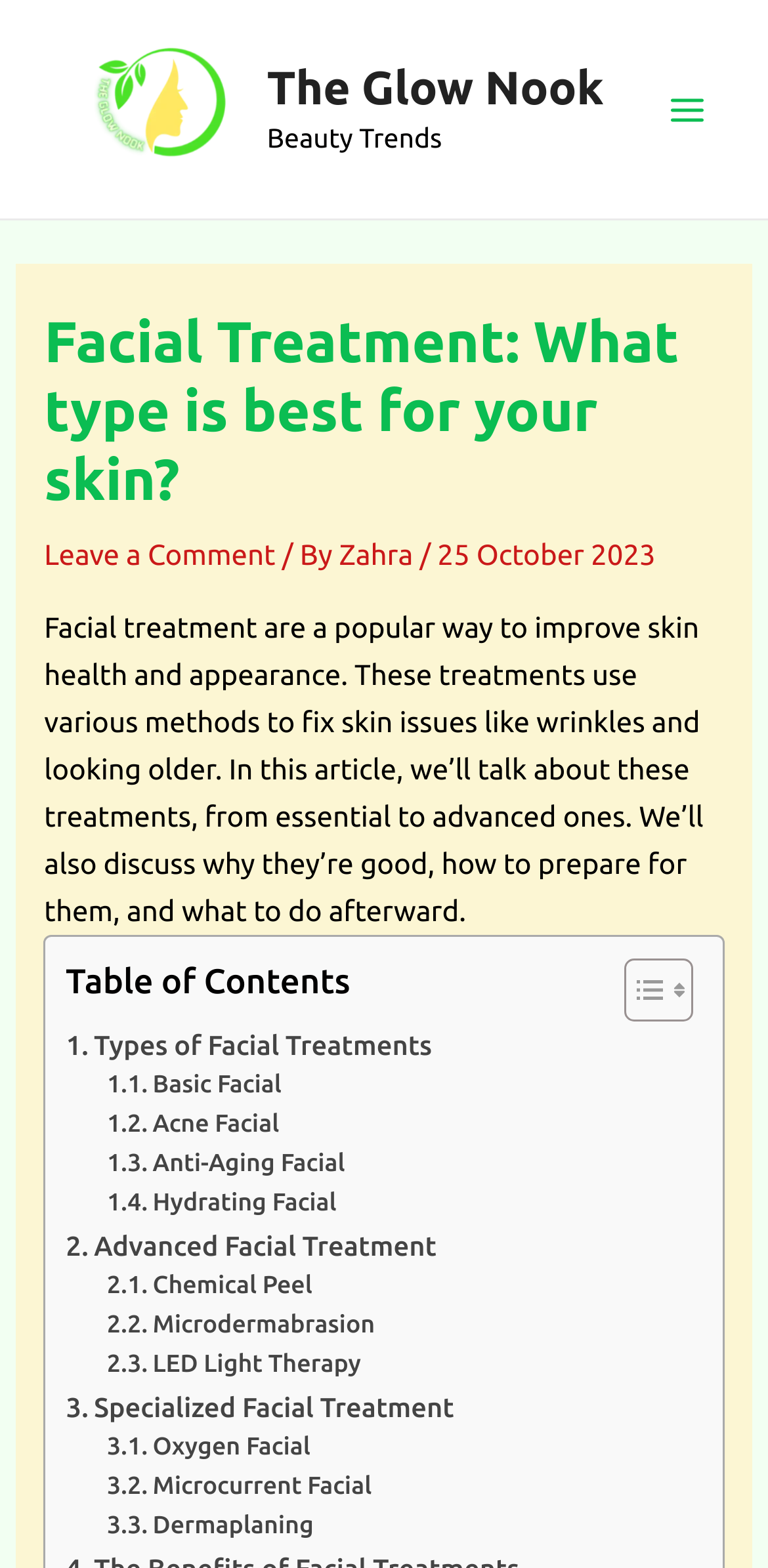Who is the author of the article?
Please give a detailed answer to the question using the information shown in the image.

I found the author's name by looking at the text next to the 'Leave a Comment' link, which says '/ By Zahra'.